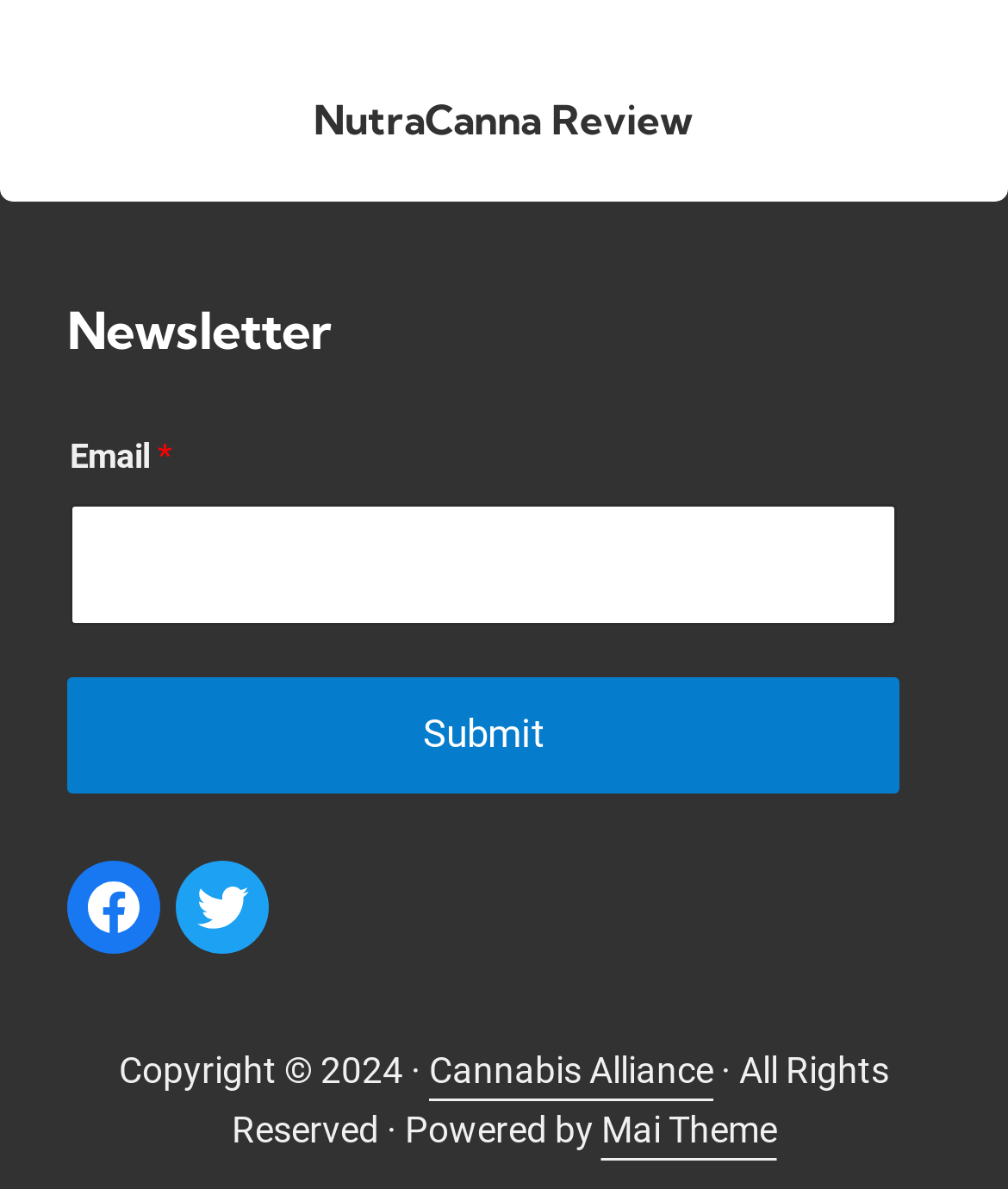Extract the bounding box coordinates of the UI element described: "Submit". Provide the coordinates in the format [left, top, right, bottom] with values ranging from 0 to 1.

[0.066, 0.569, 0.893, 0.668]